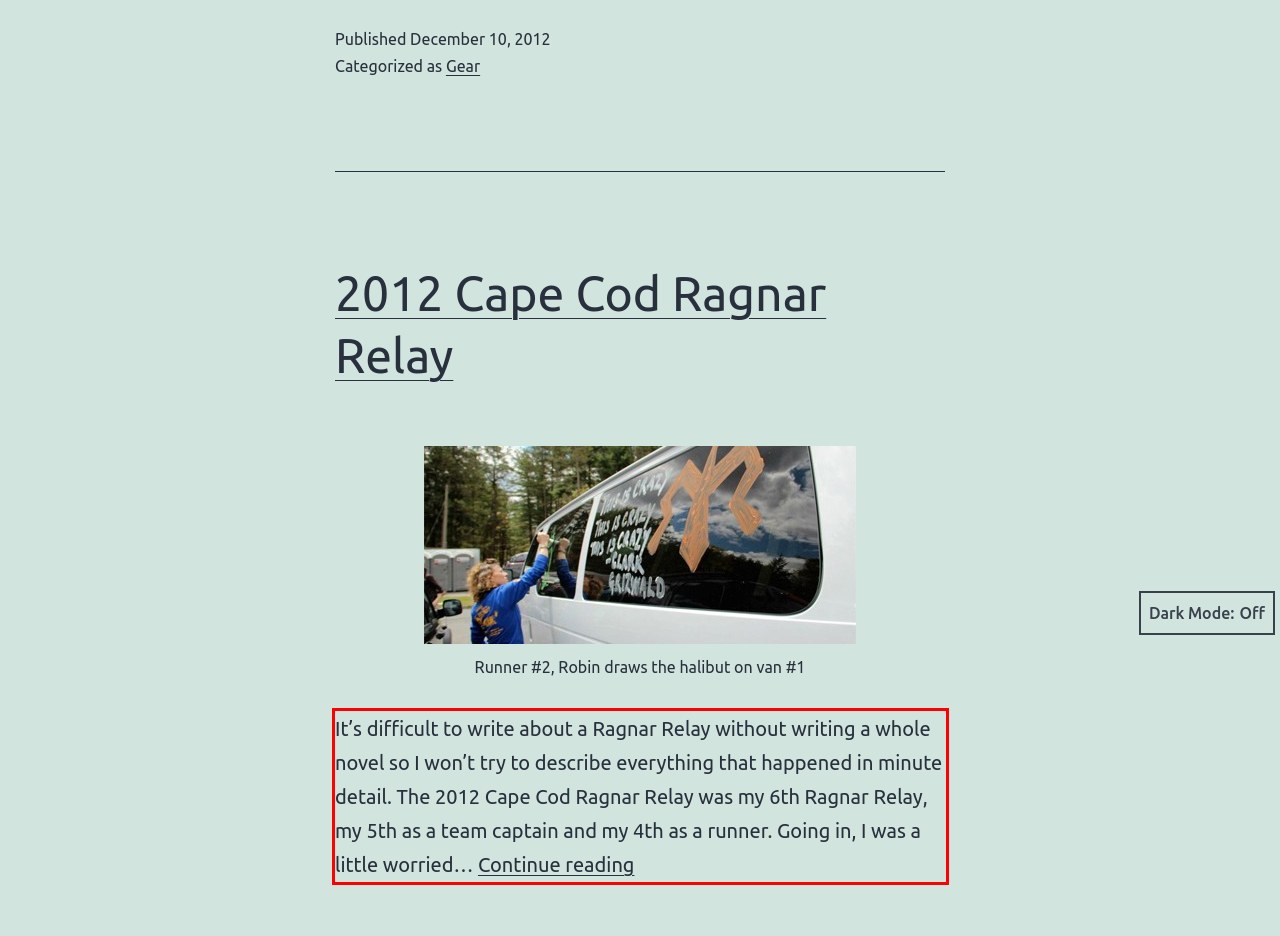Given a webpage screenshot, locate the red bounding box and extract the text content found inside it.

It’s difficult to write about a Ragnar Relay without writing a whole novel so I won’t try to describe everything that happened in minute detail. The 2012 Cape Cod Ragnar Relay was my 6th Ragnar Relay, my 5th as a team captain and my 4th as a runner. Going in, I was a little worried… Continue reading 2012 Cape Cod Ragnar Relay